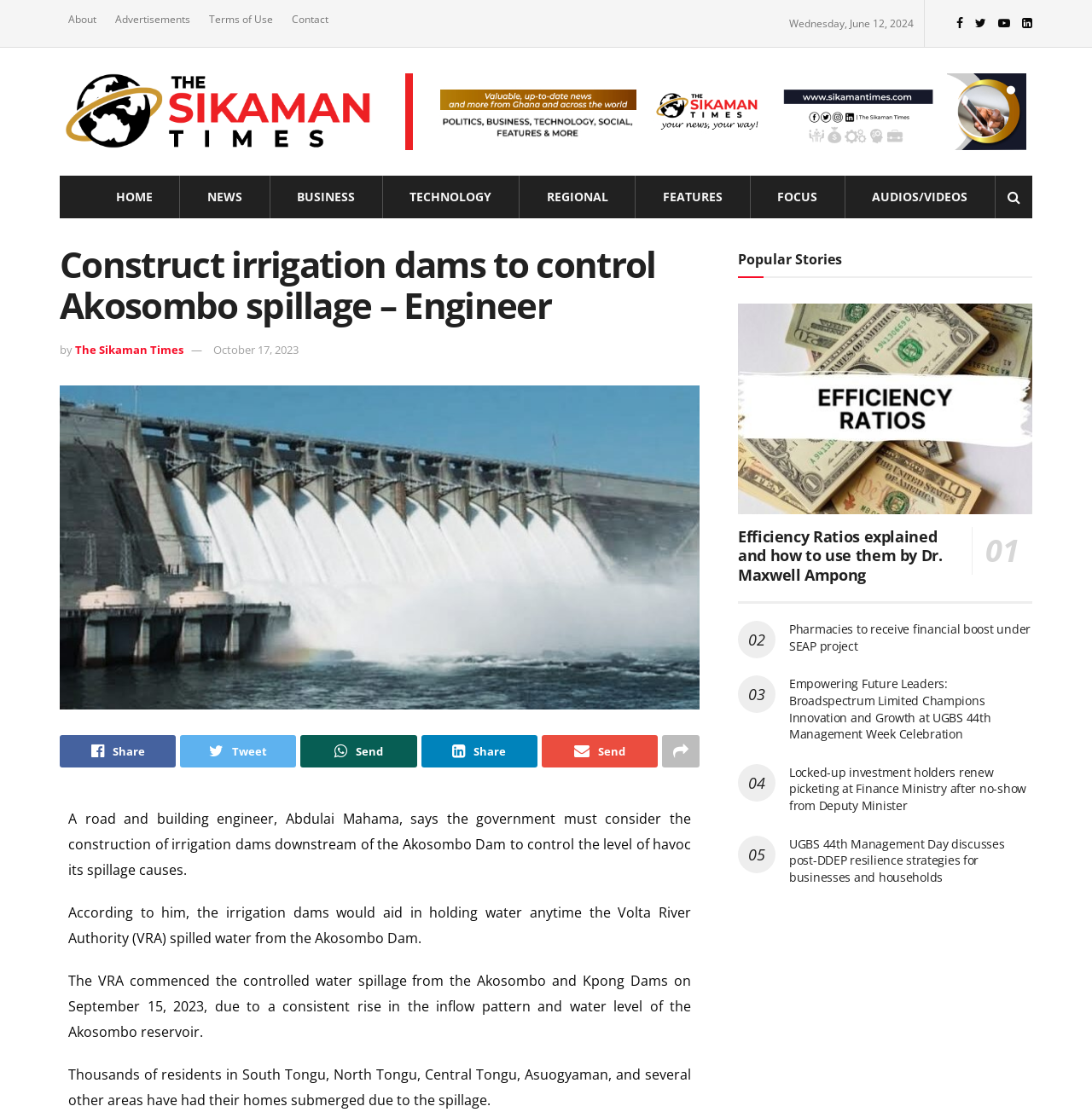Find the bounding box coordinates of the clickable element required to execute the following instruction: "Read the article about 'Efficiency Ratios explained and how to use them by Dr. Maxwell Ampong'". Provide the coordinates as four float numbers between 0 and 1, i.e., [left, top, right, bottom].

[0.676, 0.273, 0.945, 0.462]